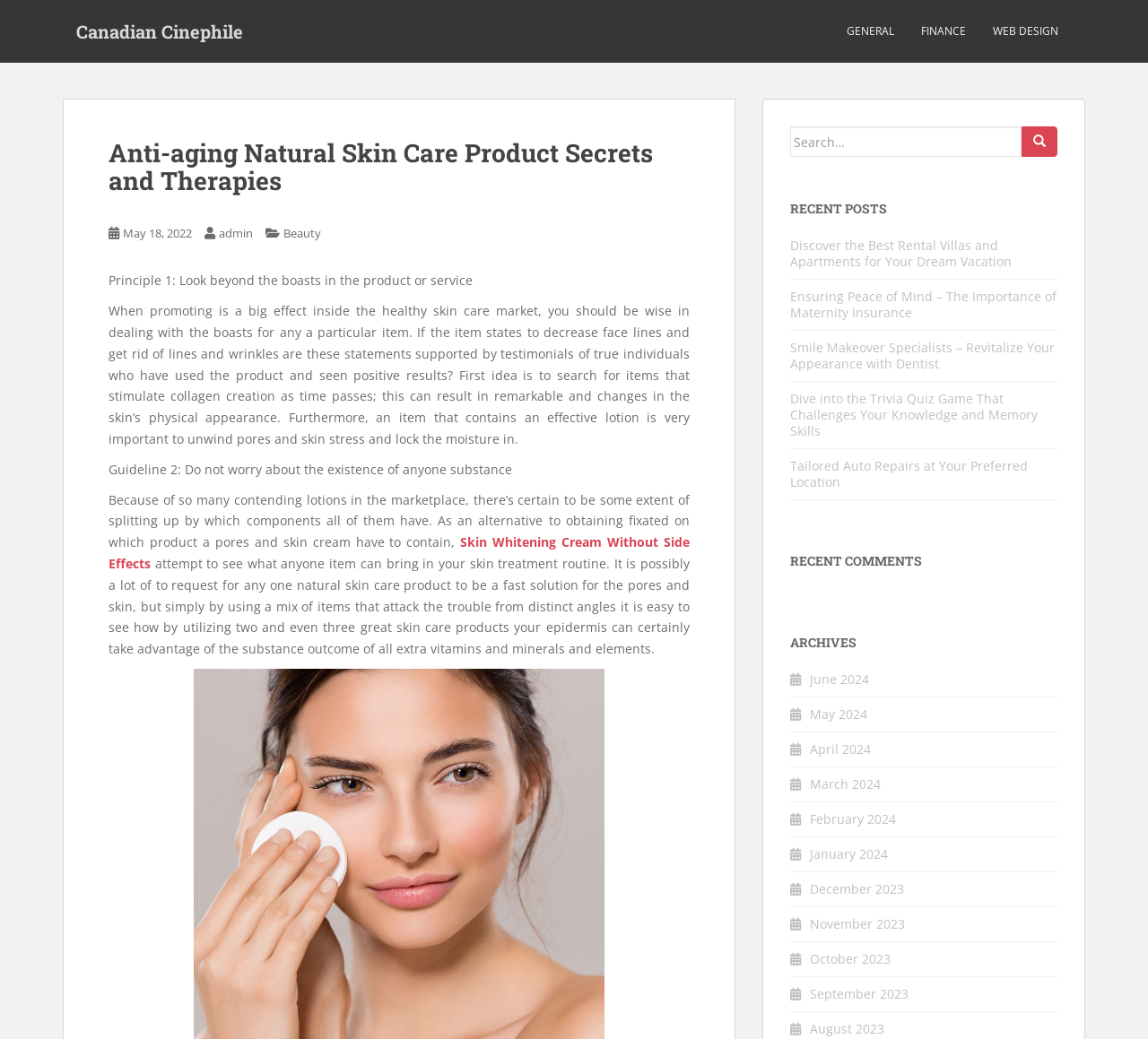Find the bounding box coordinates of the clickable element required to execute the following instruction: "Click on the 'Canadian Cinephile' link". Provide the coordinates as four float numbers between 0 and 1, i.e., [left, top, right, bottom].

[0.055, 0.009, 0.223, 0.052]